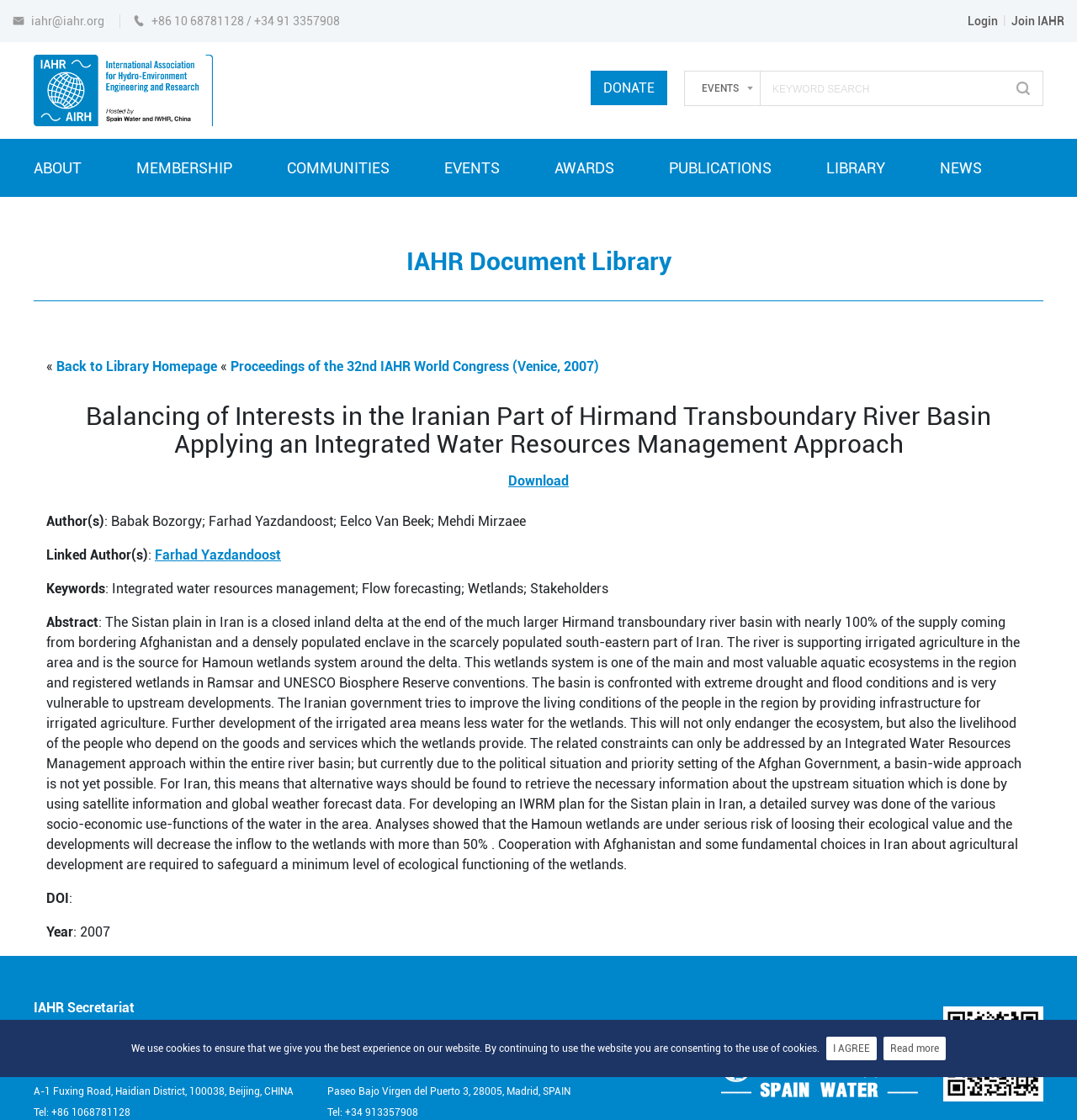Kindly determine the bounding box coordinates for the area that needs to be clicked to execute this instruction: "View the IAHR Secretariat information".

[0.031, 0.894, 0.969, 0.906]